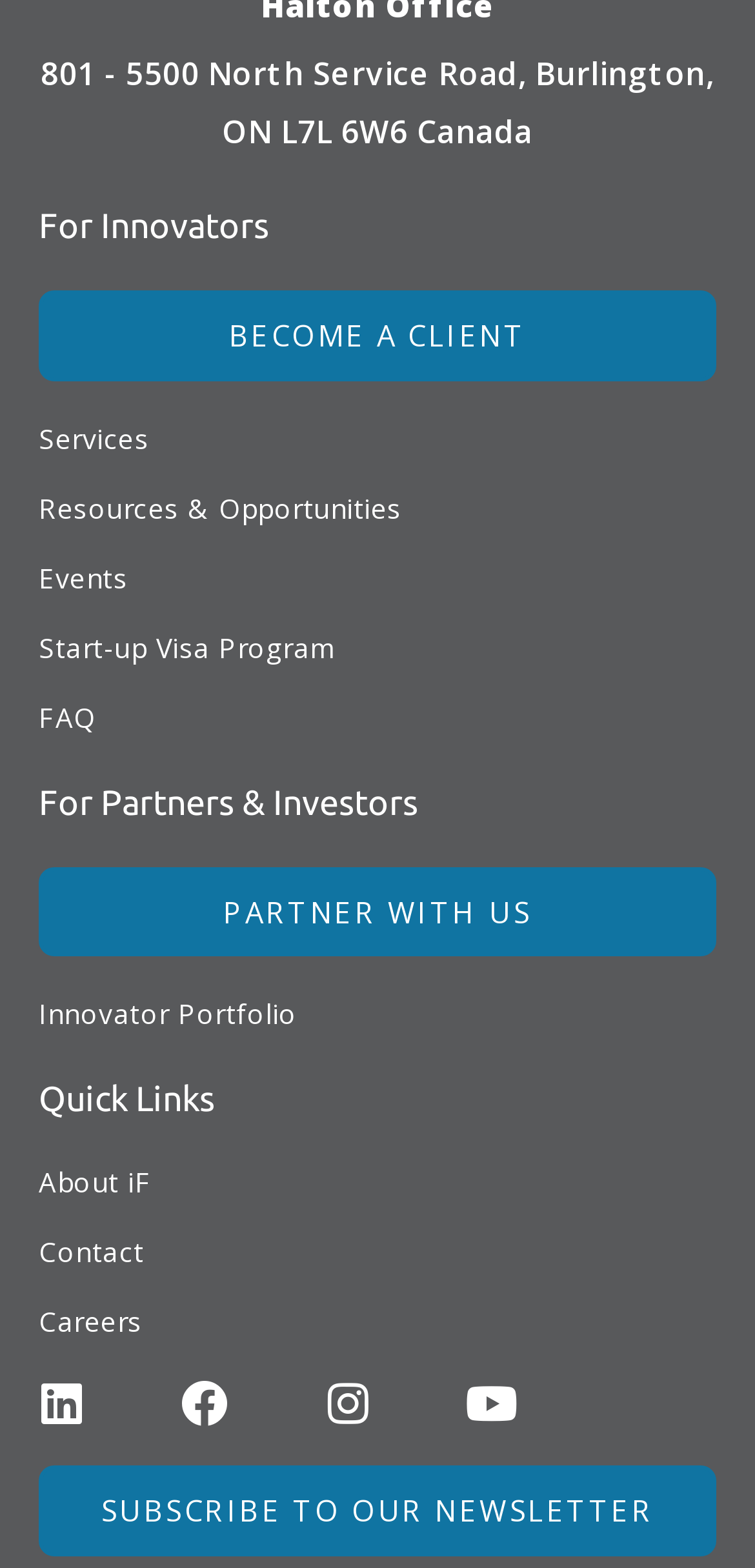Please identify the bounding box coordinates of the area that needs to be clicked to fulfill the following instruction: "Check 'Innovator Portfolio'."

[0.051, 0.635, 0.949, 0.66]